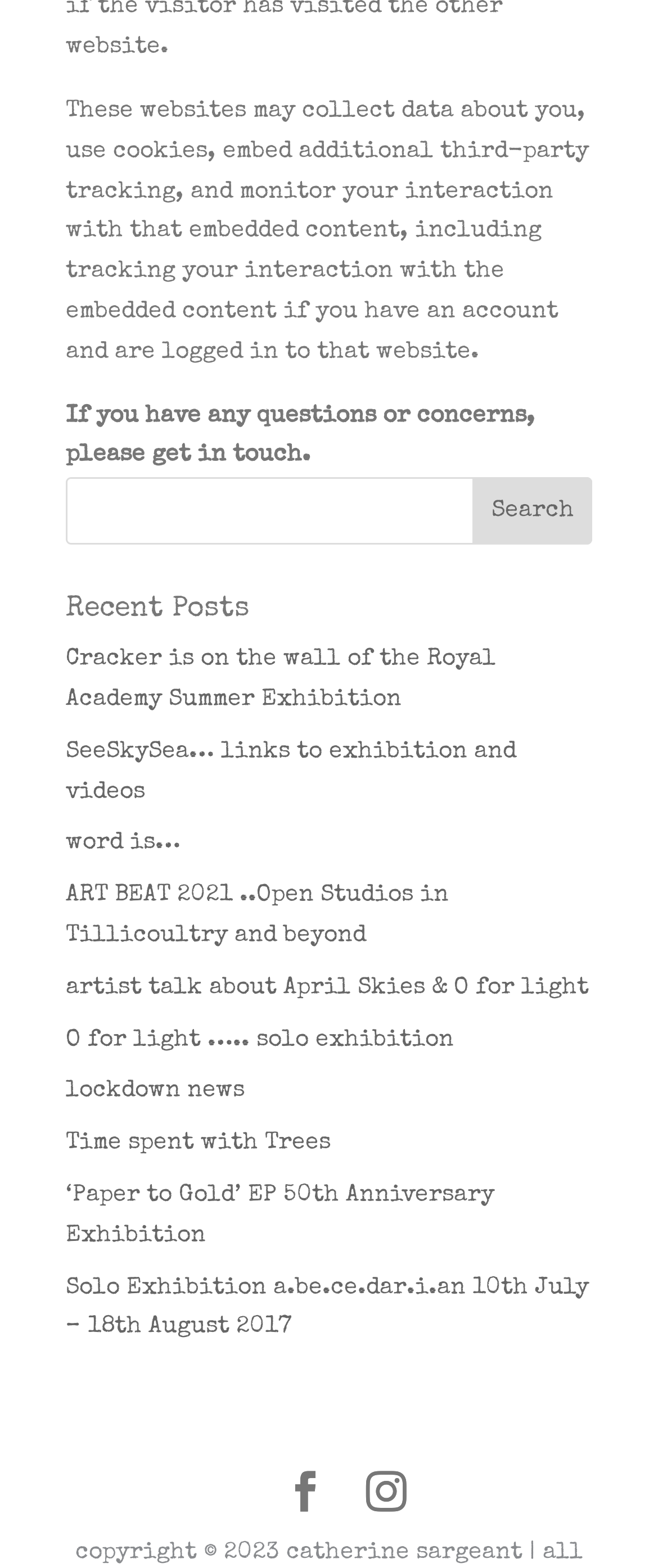How many links are listed under 'Recent Posts'?
Using the image, provide a concise answer in one word or a short phrase.

12